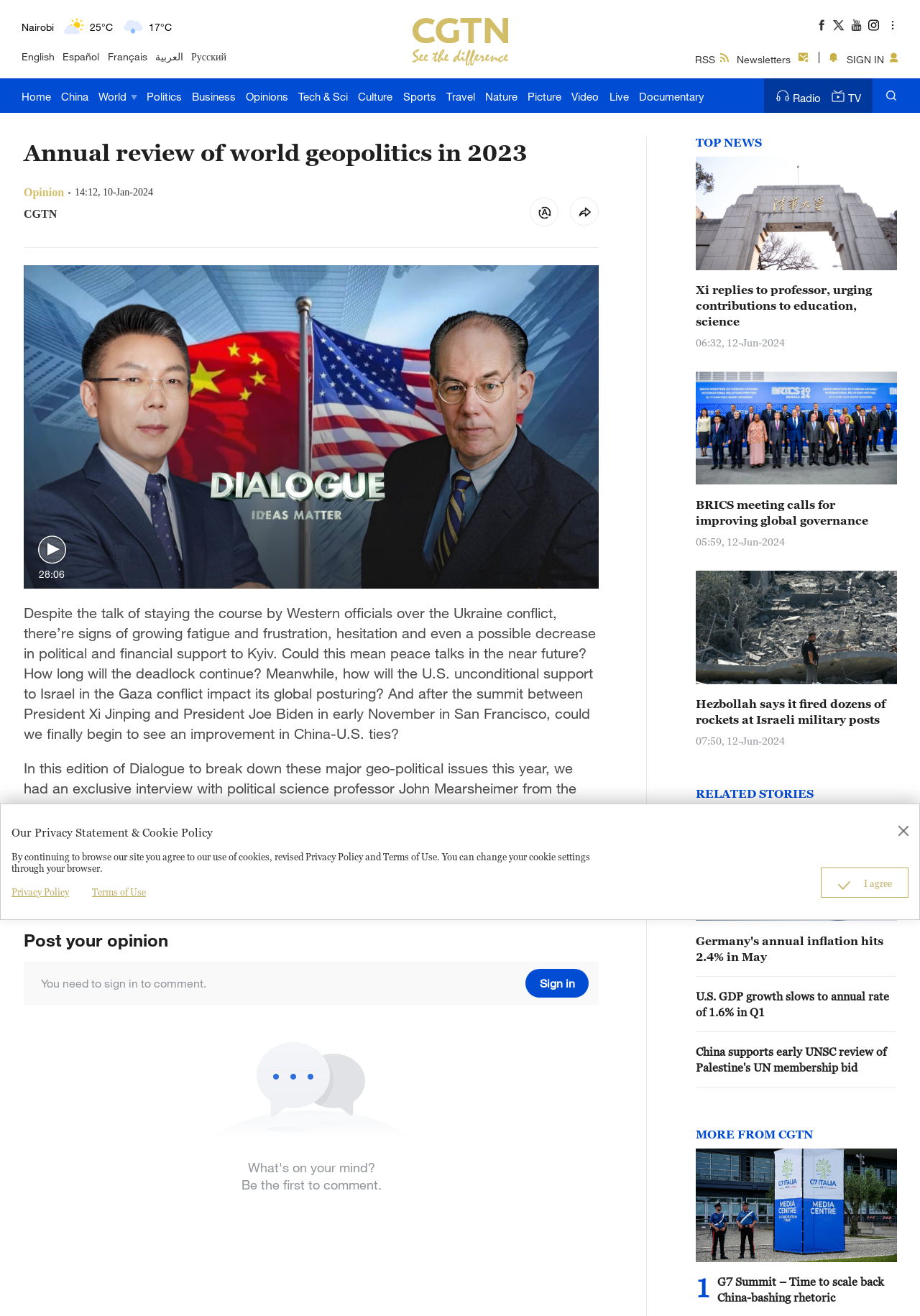What is the temperature in Delhi?
Please provide a detailed and comprehensive answer to the question.

In the weather information section, I found the city 'Delhi' with a temperature of '46°C' displayed next to it.